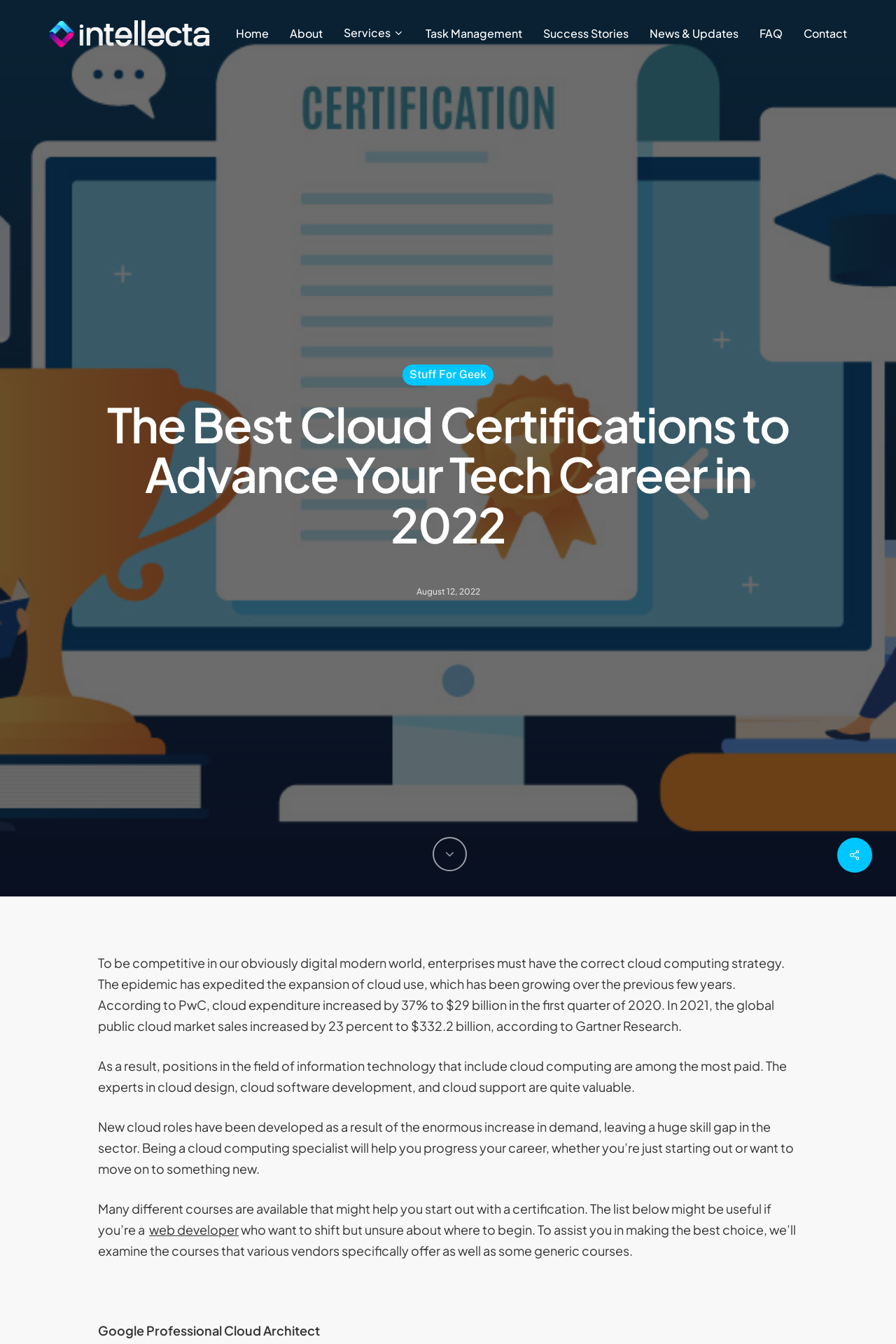Find the bounding box of the UI element described as: "Success Stories". The bounding box coordinates should be given as four float values between 0 and 1, i.e., [left, top, right, bottom].

[0.595, 0.021, 0.713, 0.029]